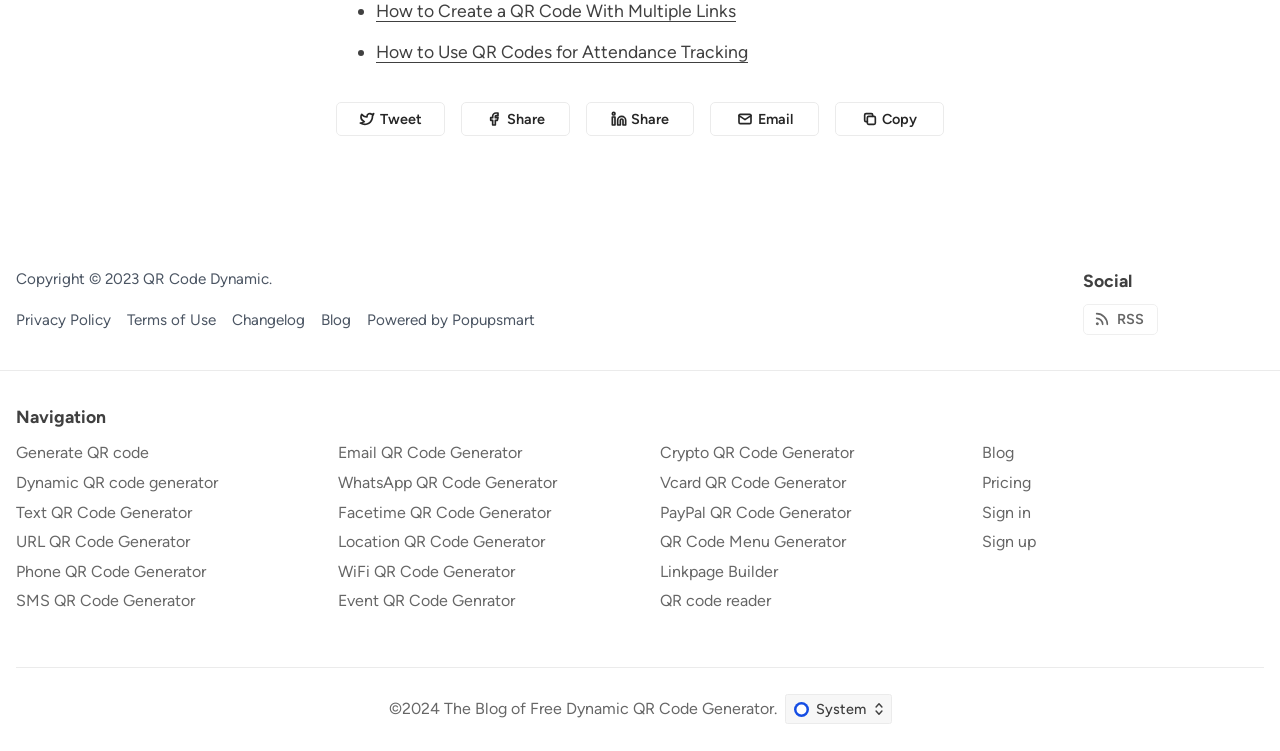Specify the bounding box coordinates of the element's region that should be clicked to achieve the following instruction: "Read the blog". The bounding box coordinates consist of four float numbers between 0 and 1, in the format [left, top, right, bottom].

[0.767, 0.59, 0.792, 0.616]